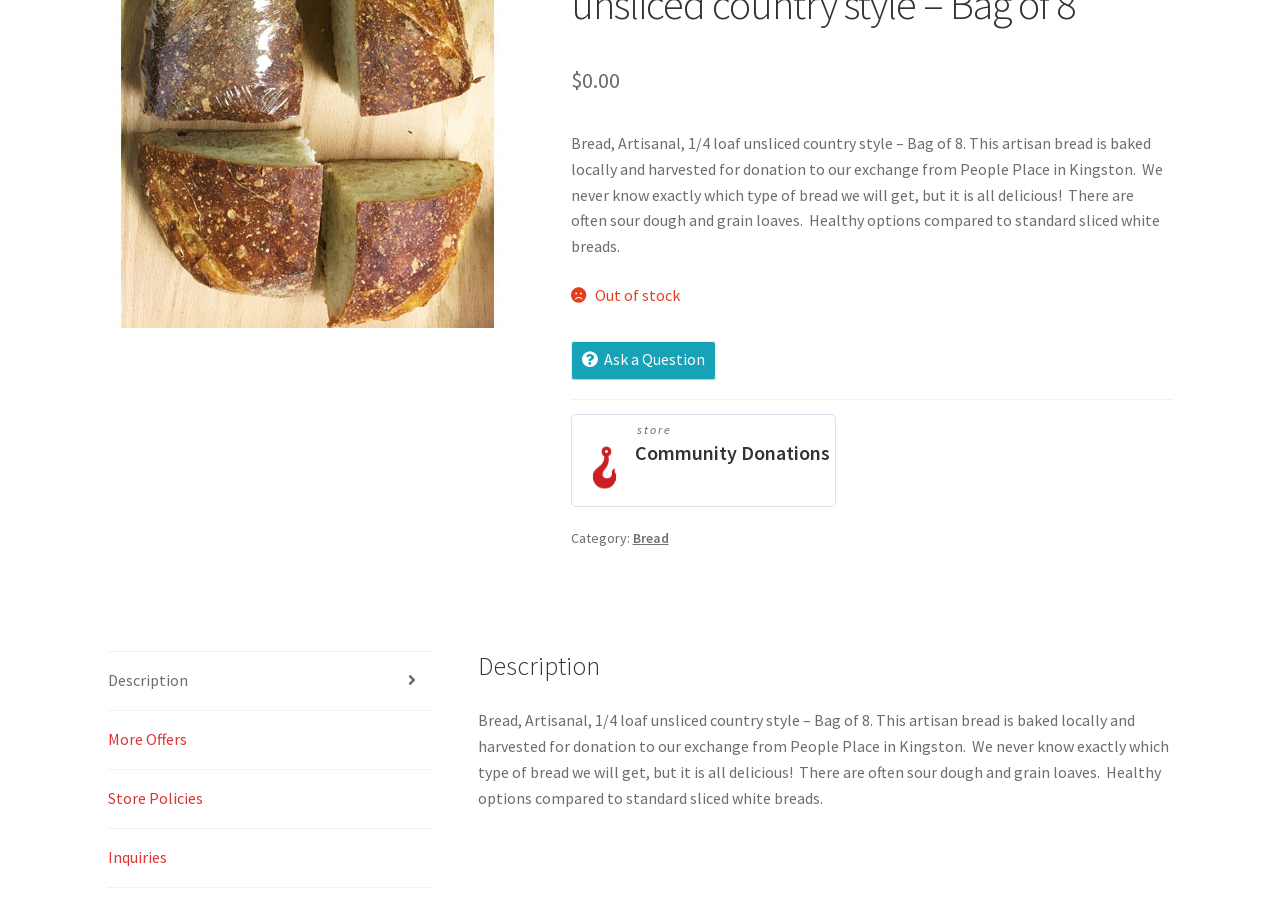Given the description of a UI element: "Description", identify the bounding box coordinates of the matching element in the webpage screenshot.

[0.084, 0.725, 0.337, 0.79]